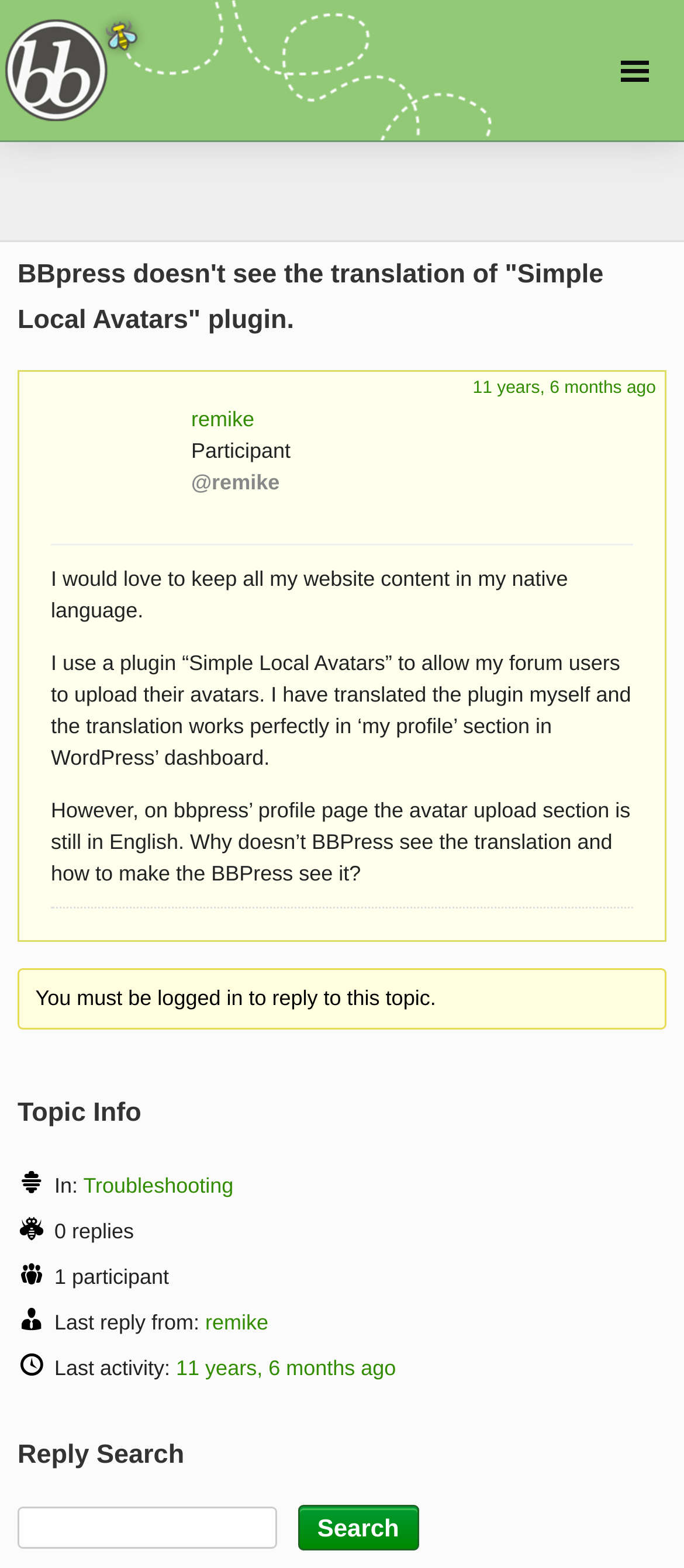Answer the question below with a single word or a brief phrase: 
How many replies are there to this topic?

0